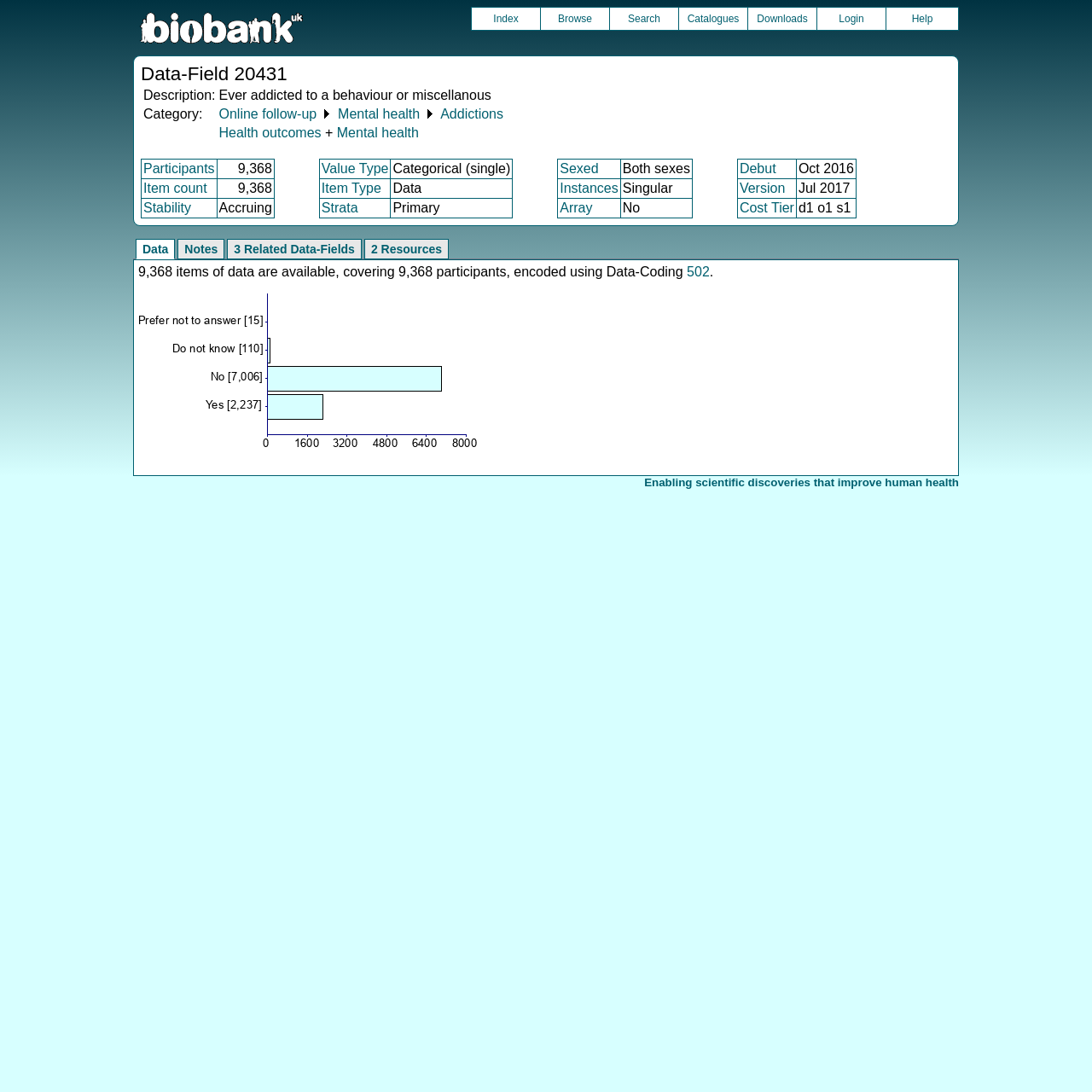Determine the bounding box coordinates of the area to click in order to meet this instruction: "Click on Project Banner".

[0.122, 0.03, 0.278, 0.044]